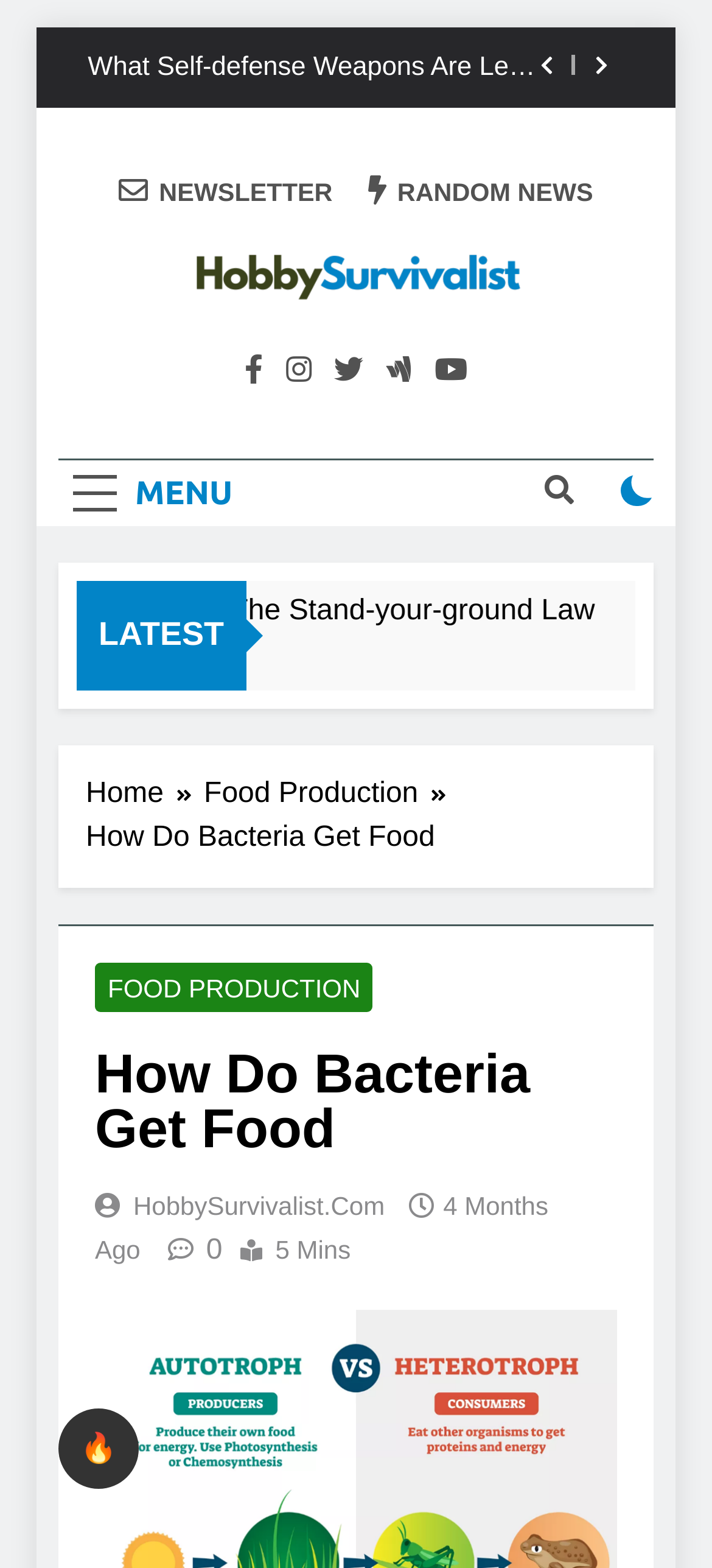Find the bounding box coordinates corresponding to the UI element with the description: "HobbySurvivalist.com". The coordinates should be formatted as [left, top, right, bottom], with values as floats between 0 and 1.

[0.187, 0.759, 0.54, 0.778]